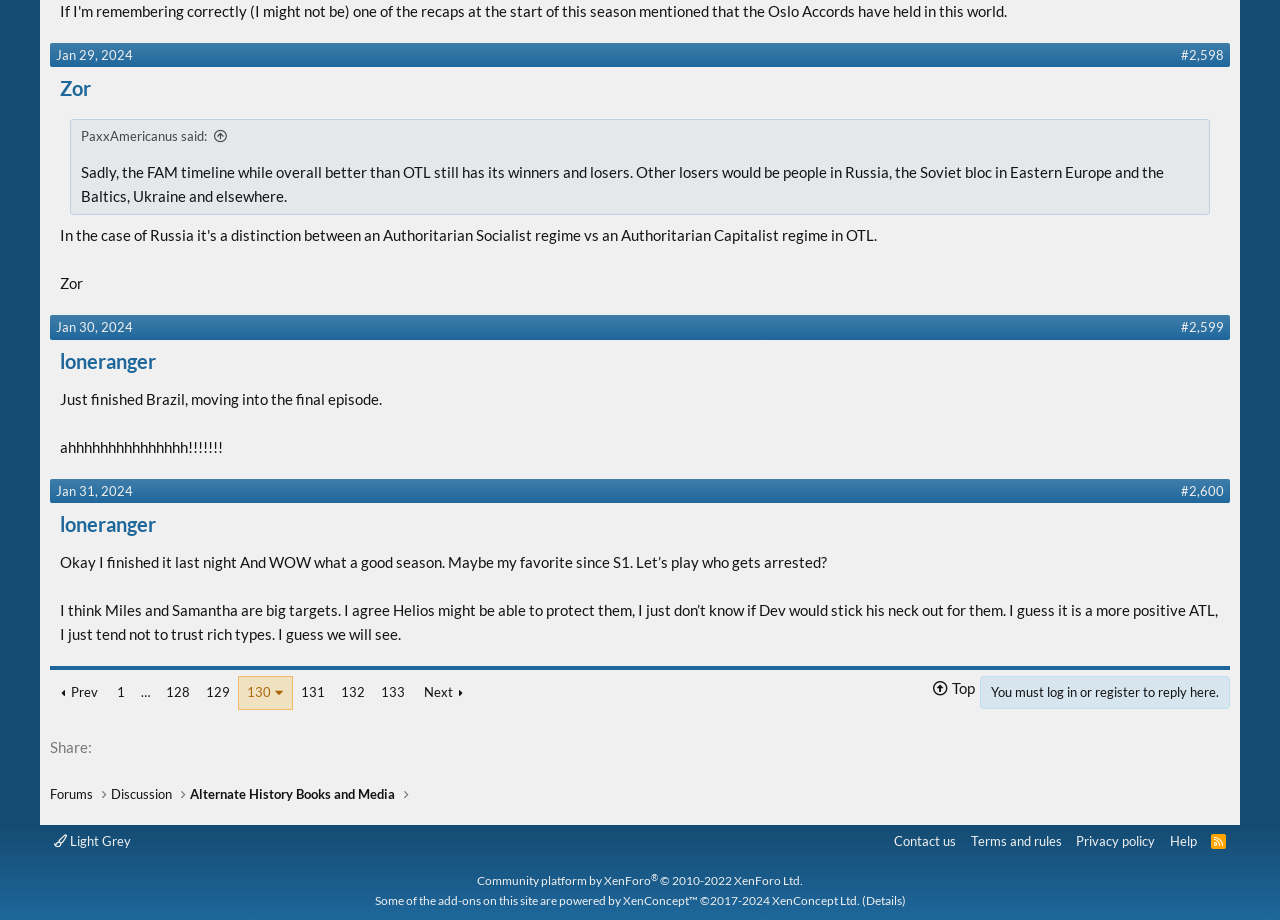Pinpoint the bounding box coordinates of the element that must be clicked to accomplish the following instruction: "Reply to the discussion". The coordinates should be in the format of four float numbers between 0 and 1, i.e., [left, top, right, bottom].

[0.766, 0.735, 0.961, 0.771]